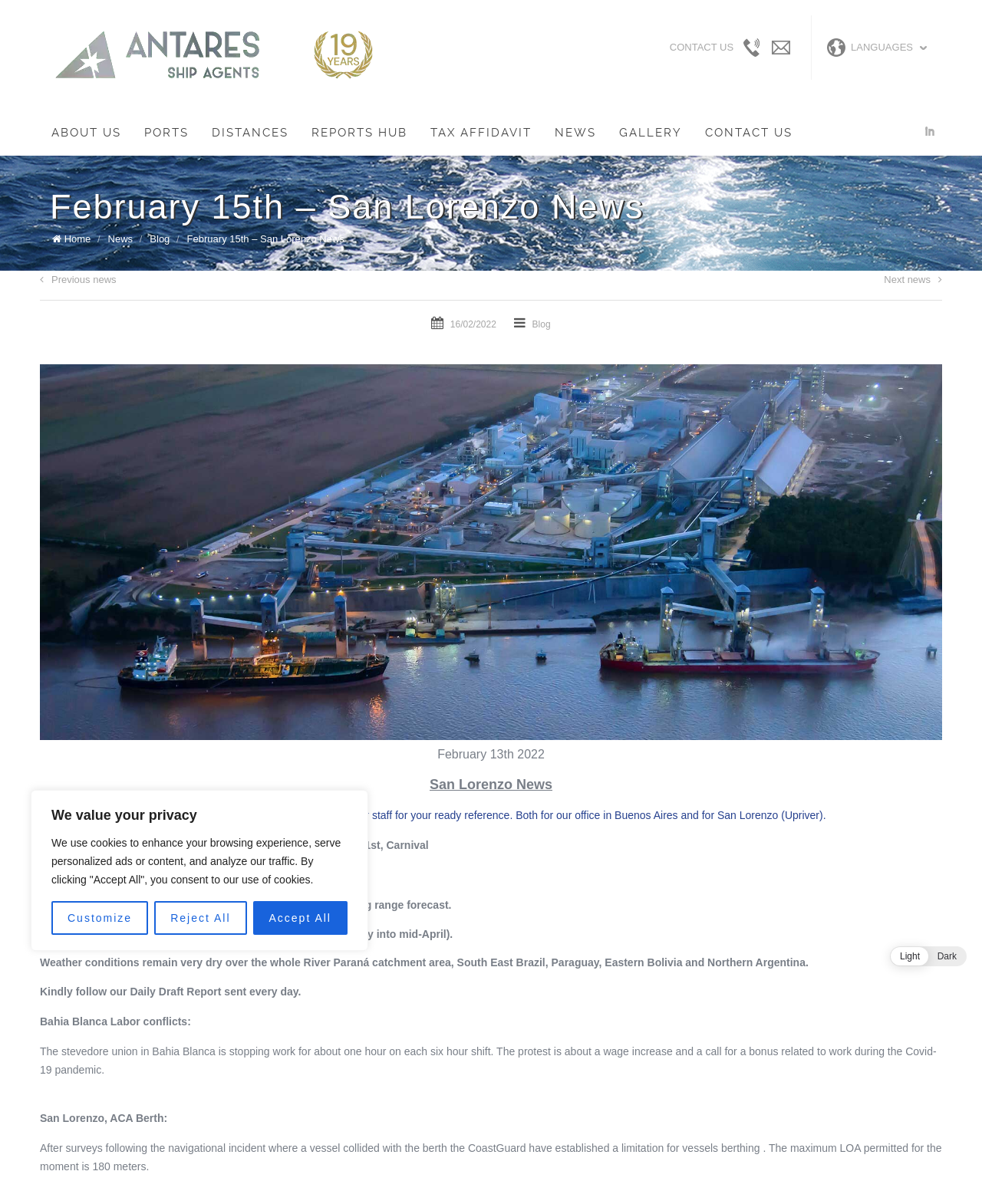What is the issue with the stevedore union in Bahia Blanca?
Please respond to the question with a detailed and well-explained answer.

I found the issue with the stevedore union in Bahia Blanca by reading the static text element with the content 'The protest is about a wage increase and a call for a bonus related to work during the Covid-19 pandemic.' which is located in the middle of the webpage, describing the issue with the stevedore union.